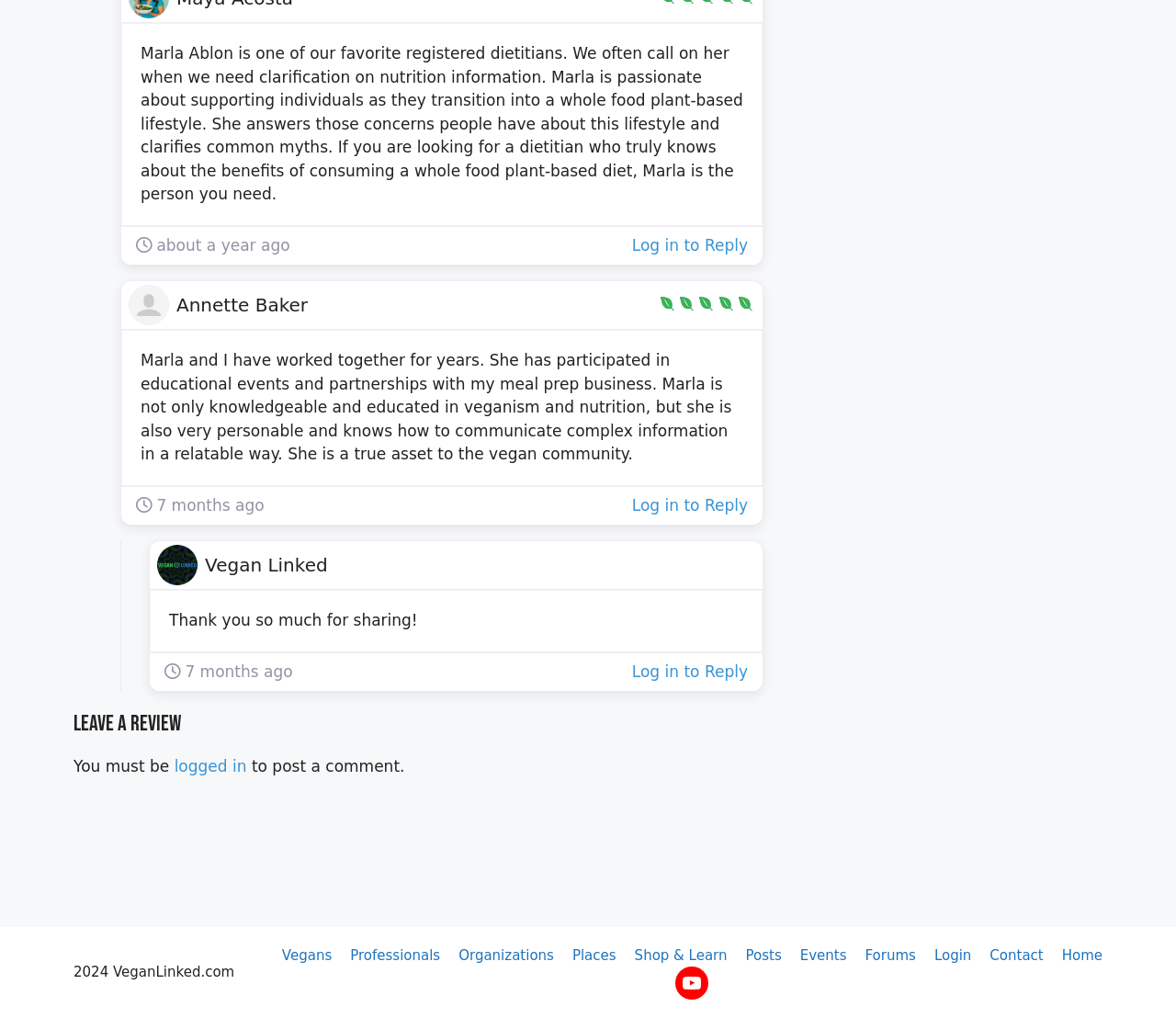Identify the bounding box coordinates of the section that should be clicked to achieve the task described: "Click on the 'YouTube' link".

[0.575, 0.949, 0.603, 0.982]